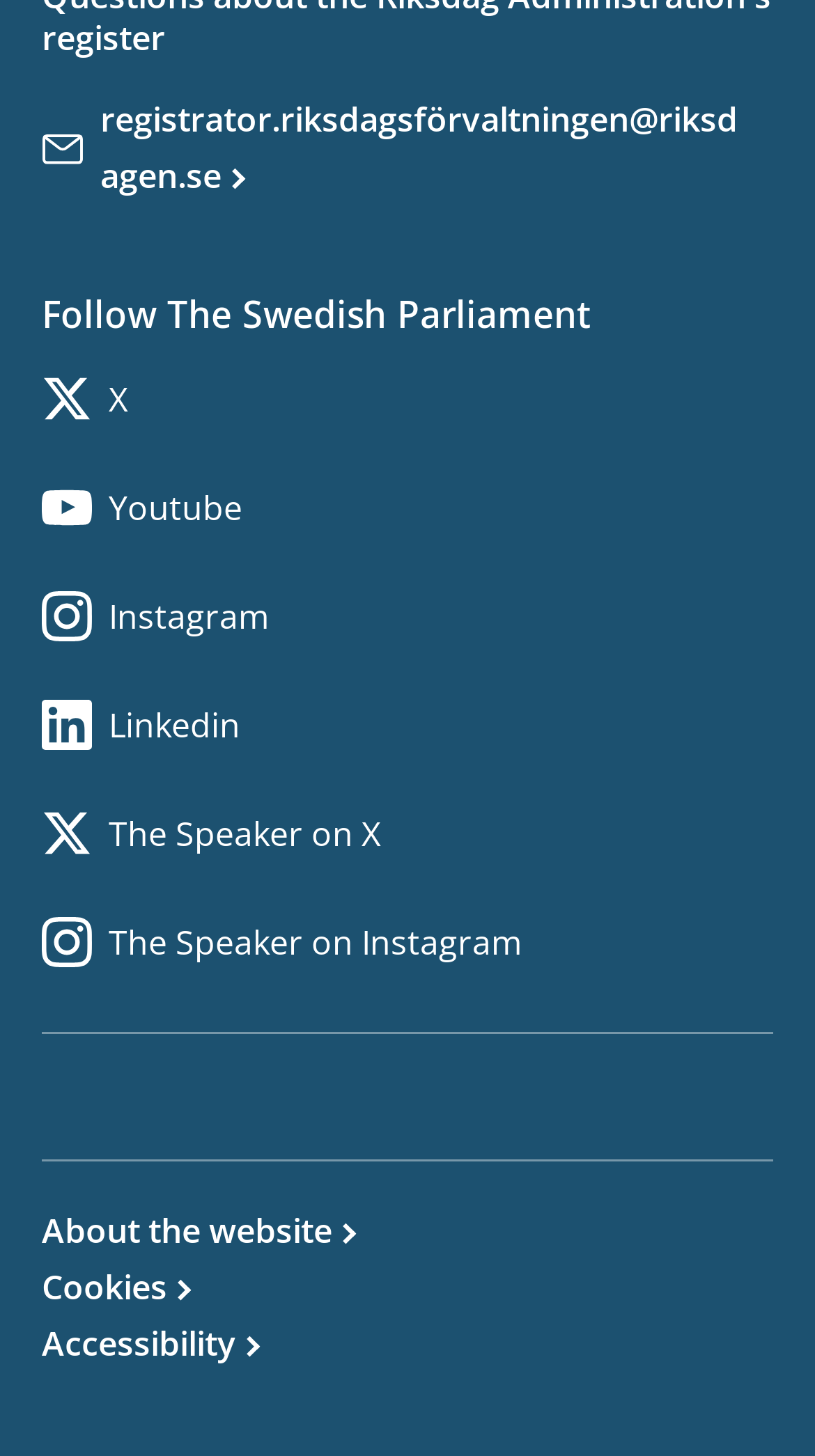Please identify the bounding box coordinates for the region that you need to click to follow this instruction: "Check the accessibility settings".

[0.051, 0.904, 0.949, 0.943]